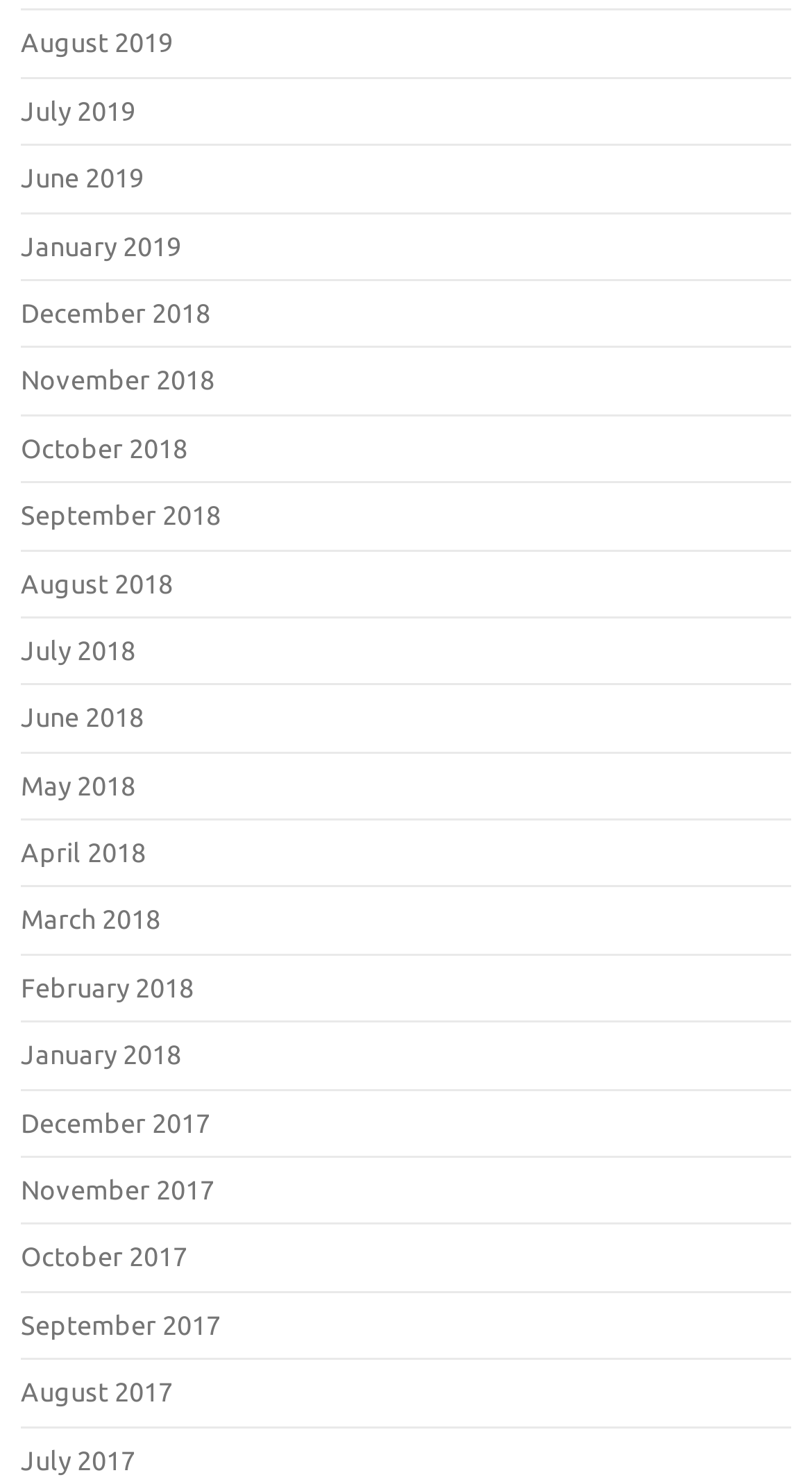How many months are listed?
Give a one-word or short phrase answer based on the image.

24